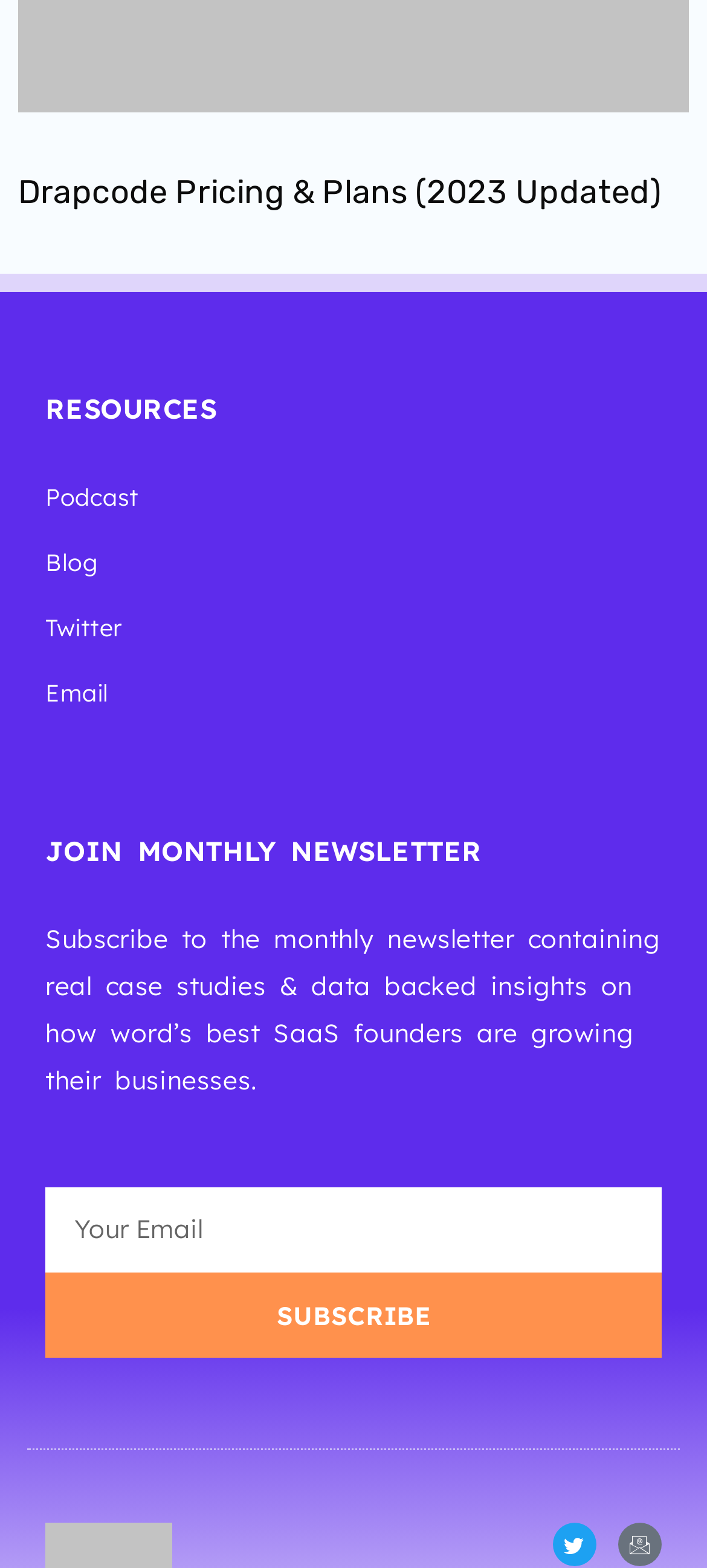What is the topic of the newsletter?
Using the image provided, answer with just one word or phrase.

SaaS founders